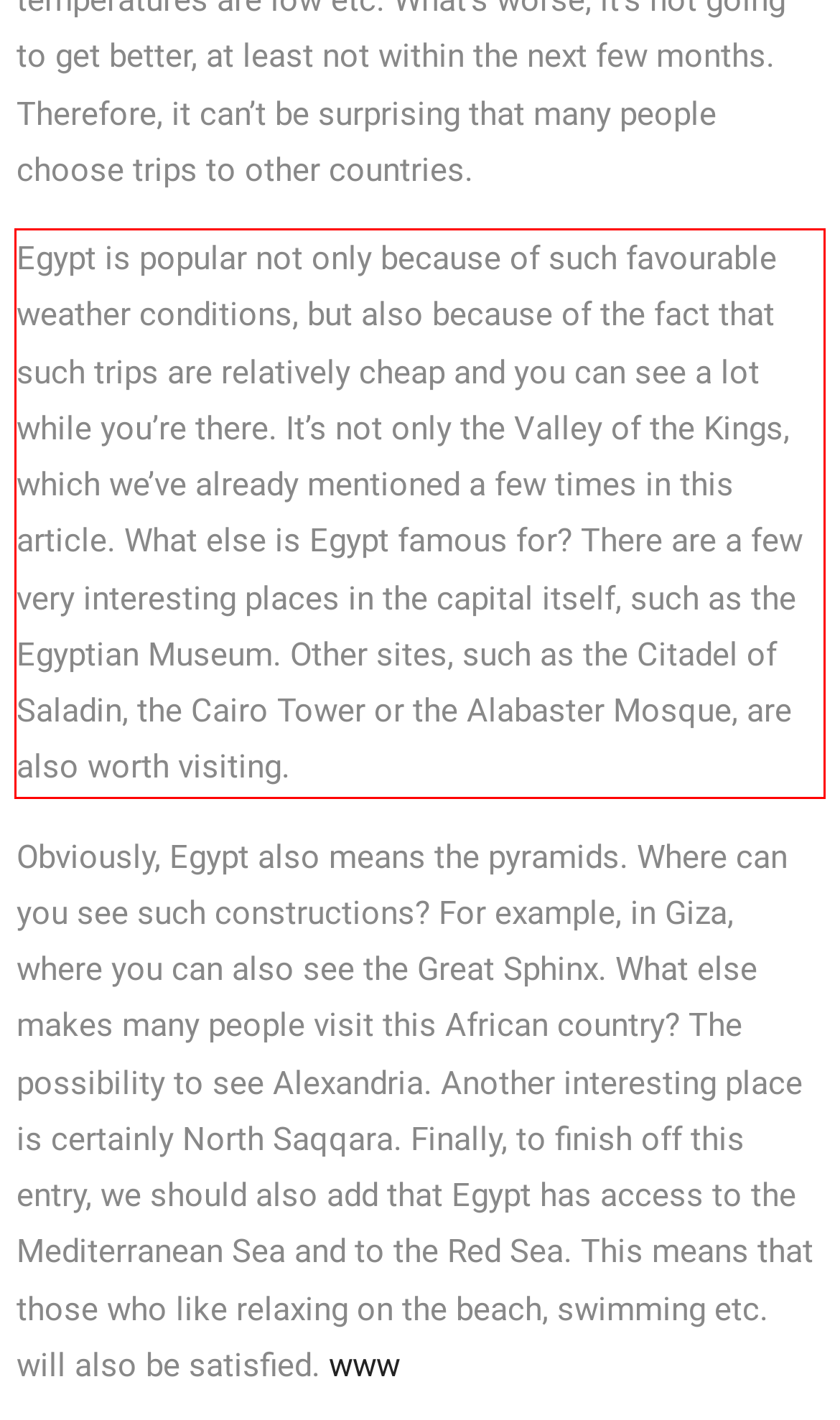You are provided with a webpage screenshot that includes a red rectangle bounding box. Extract the text content from within the bounding box using OCR.

Egypt is popular not only because of such favourable weather conditions, but also because of the fact that such trips are relatively cheap and you can see a lot while you’re there. It’s not only the Valley of the Kings, which we’ve already mentioned a few times in this article. What else is Egypt famous for? There are a few very interesting places in the capital itself, such as the Egyptian Museum. Other sites, such as the Citadel of Saladin, the Cairo Tower or the Alabaster Mosque, are also worth visiting.